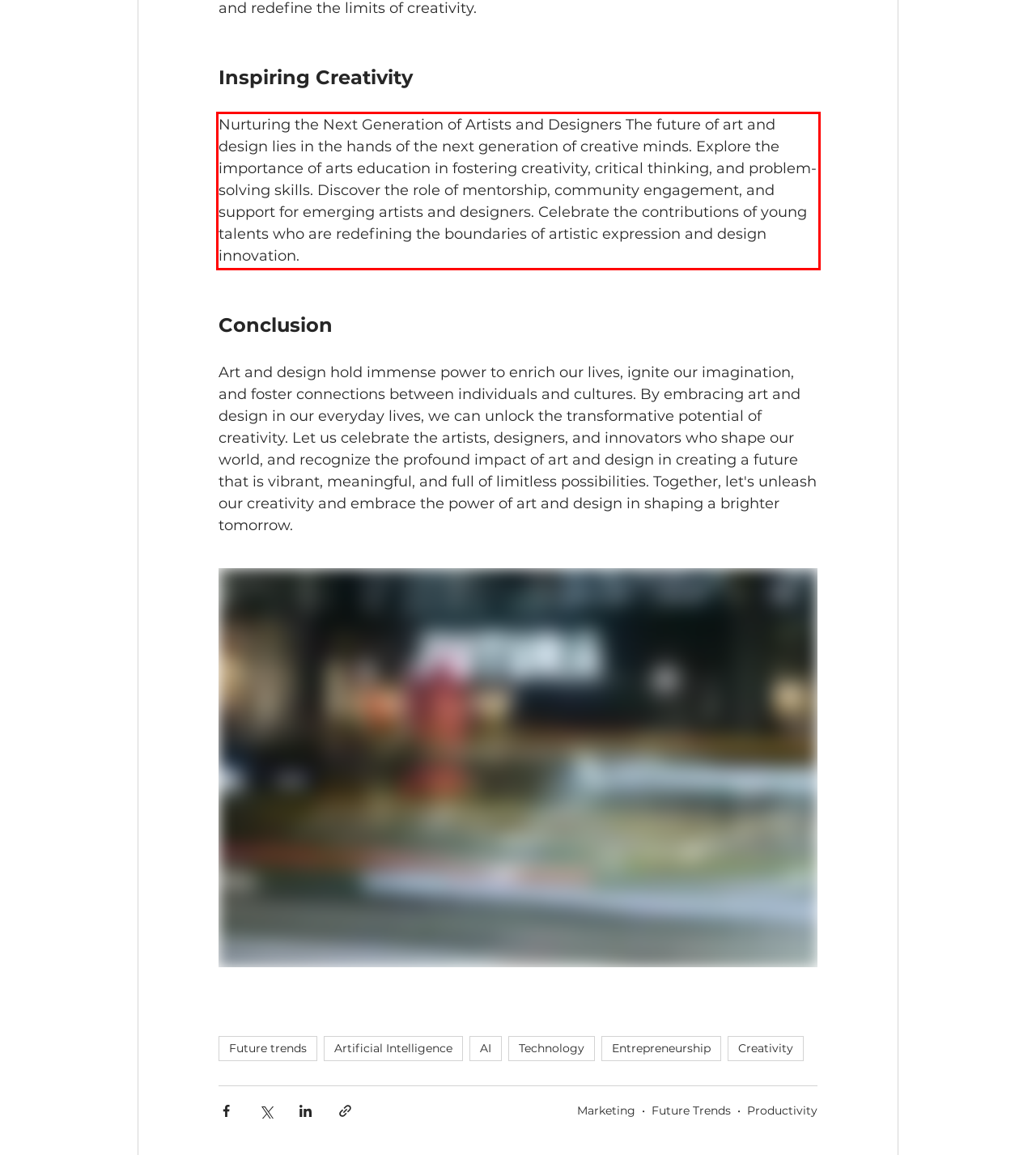Locate the red bounding box in the provided webpage screenshot and use OCR to determine the text content inside it.

Nurturing the Next Generation of Artists and Designers The future of art and design lies in the hands of the next generation of creative minds. Explore the importance of arts education in fostering creativity, critical thinking, and problem-solving skills. Discover the role of mentorship, community engagement, and support for emerging artists and designers. Celebrate the contributions of young talents who are redefining the boundaries of artistic expression and design innovation.